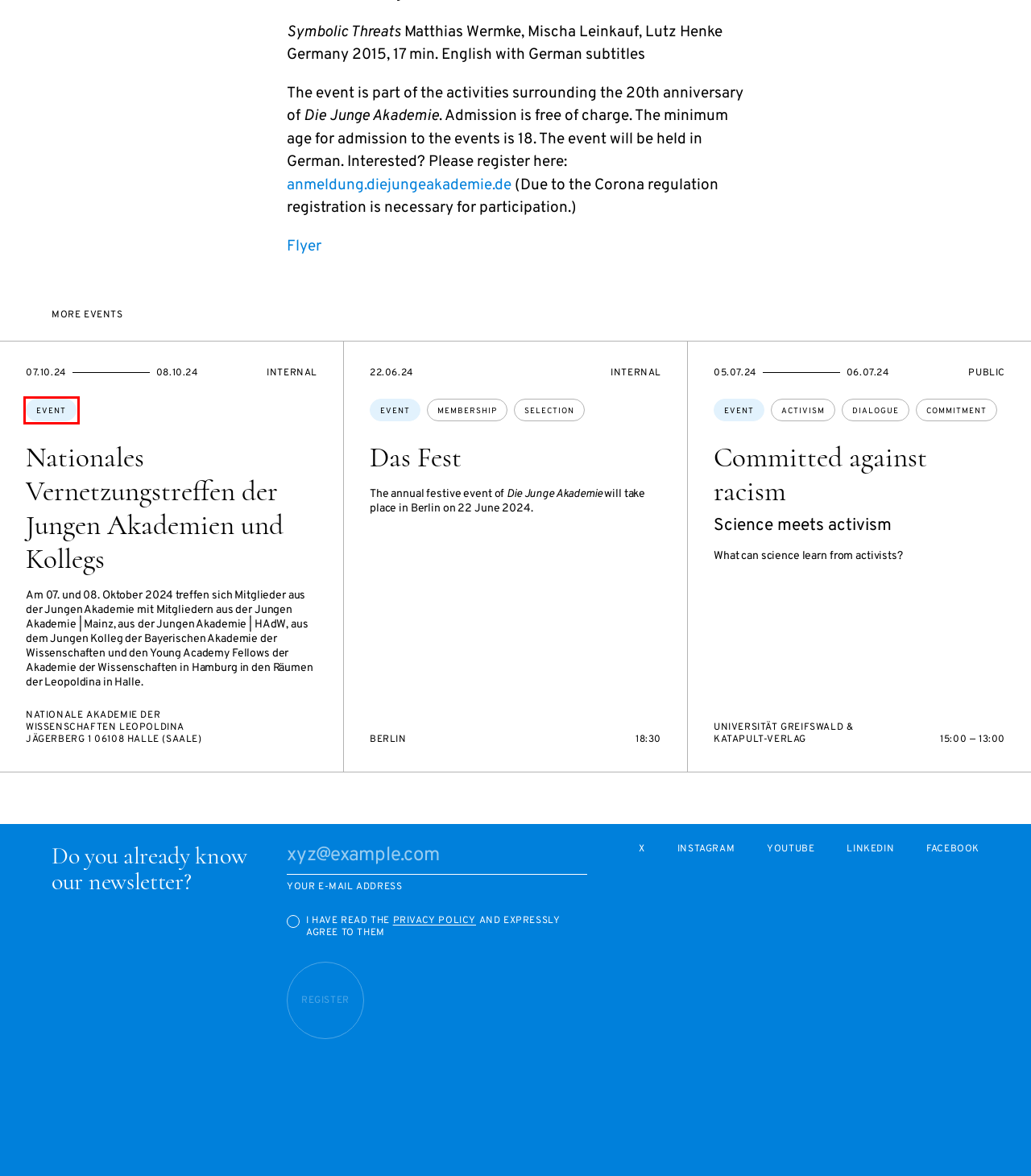Analyze the screenshot of a webpage with a red bounding box and select the webpage description that most accurately describes the new page resulting from clicking the element inside the red box. Here are the candidates:
A. Committed against racism  :: Die Junge Akademie
B. Das Fest  :: Die Junge Akademie
C. Privacy  :: Die Junge Akademie
D. Events  :: Die Junge Akademie
E. Prof. Dr. Ömer Alkin – ~ Media • Culture • Cinema • Migration ~
F. Nationales Vernetzungstreffen der Jungen Akademien und Kollegs  :: Die Junge Akademie
G. All Activities  :: Die Junge Akademie
H. Home | shortssalon

G